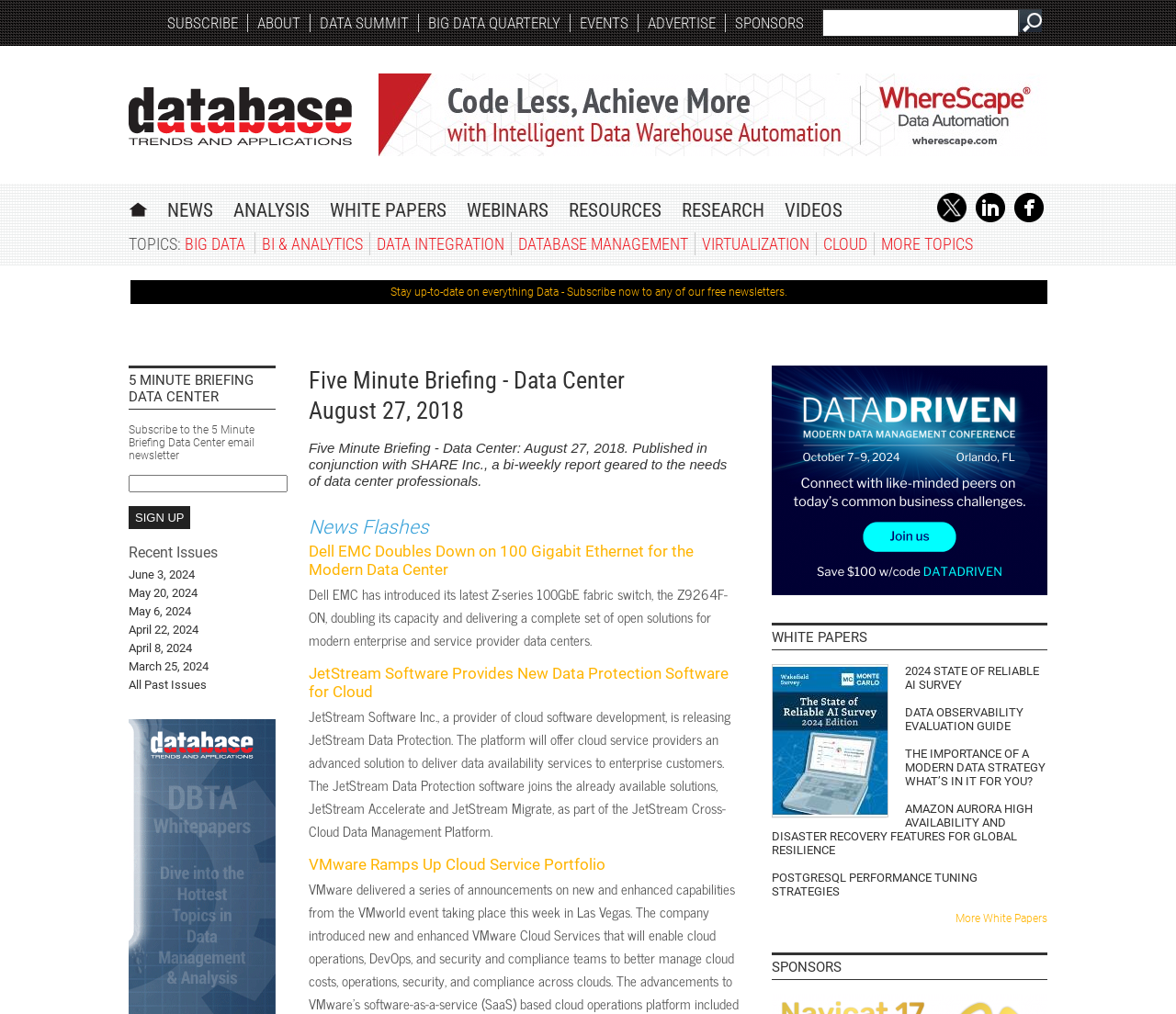Provide the bounding box coordinates of the section that needs to be clicked to accomplish the following instruction: "View more white papers."

[0.812, 0.899, 0.891, 0.912]